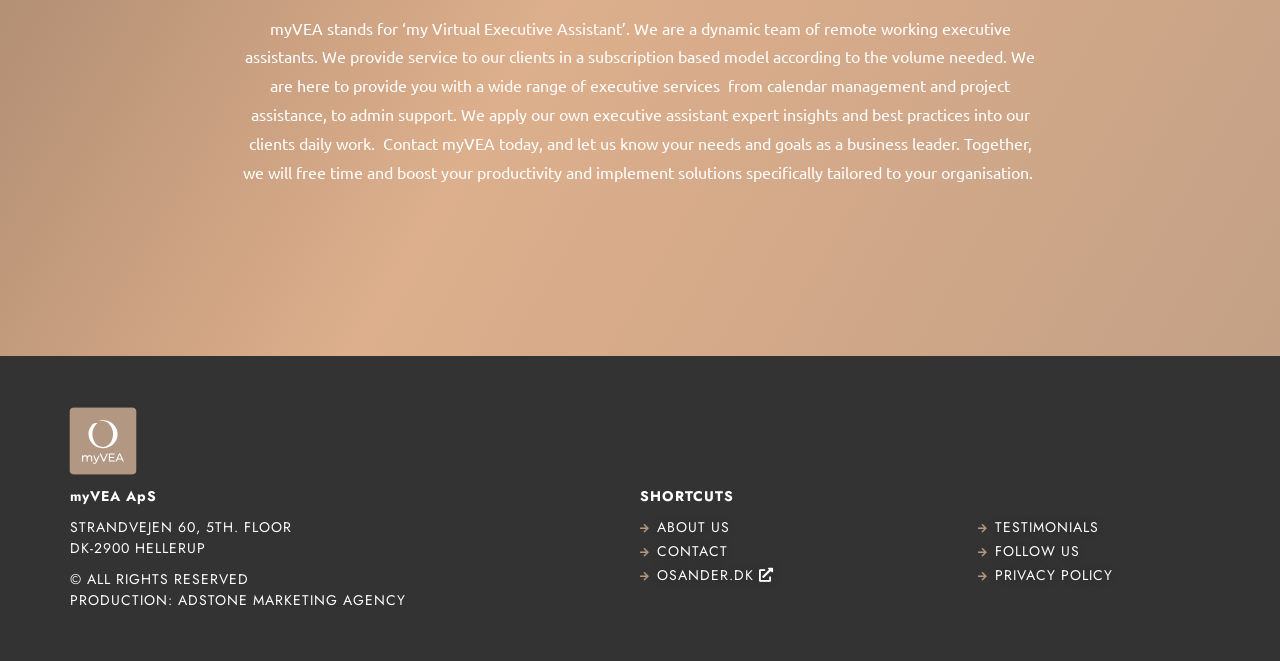Carefully observe the image and respond to the question with a detailed answer:
What is the name of the marketing agency?

The name of the marketing agency is mentioned in the link at the bottom of the page, which says 'PRODUCTION: ADSTONE MARKETING AGENCY'.